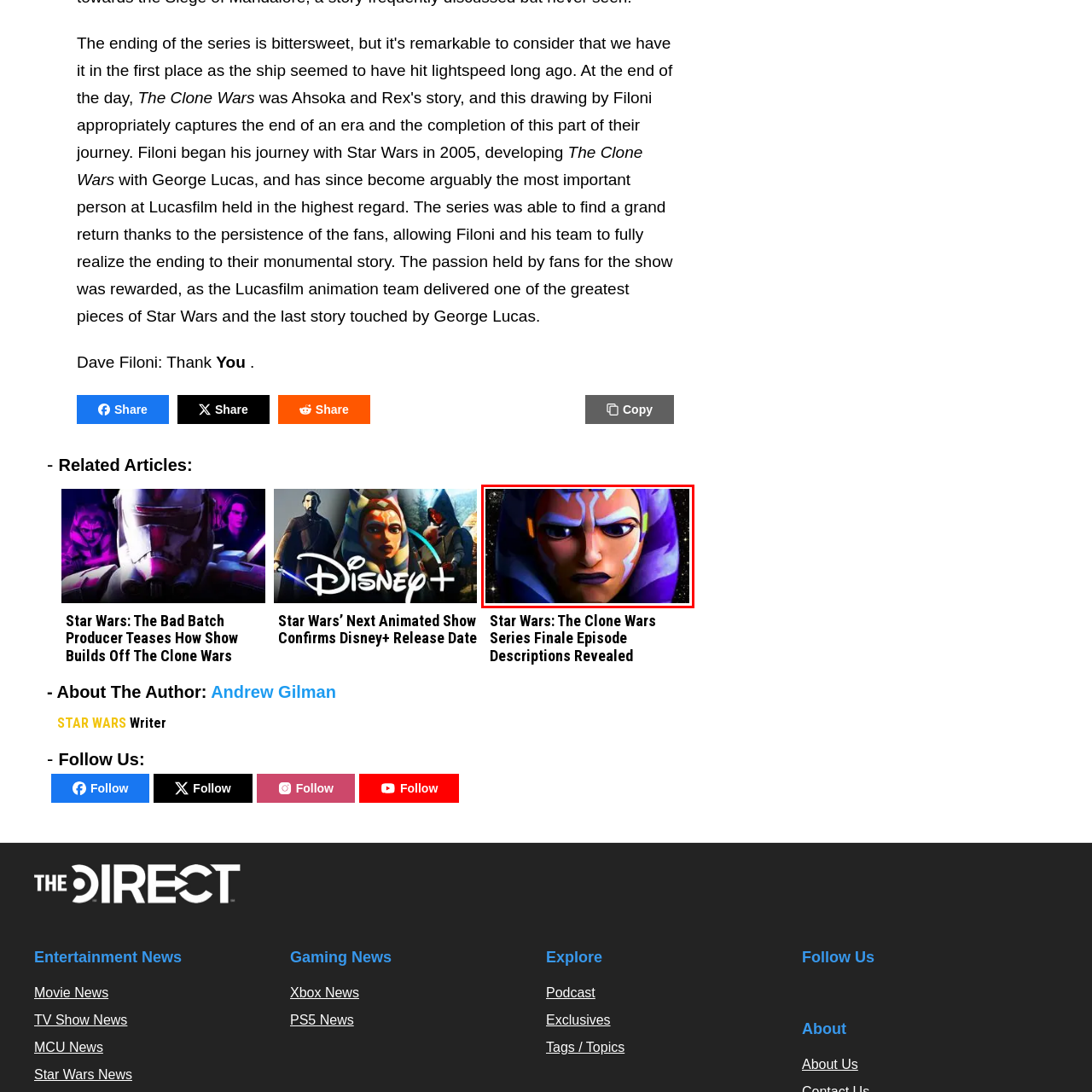What is Ahsoka Tano's connection to?
Observe the image marked by the red bounding box and generate a detailed answer to the question.

Ahsoka Tano's serious and determined expression in the image highlights her deep connection to the Force, which is a central element of the Star Wars universe.